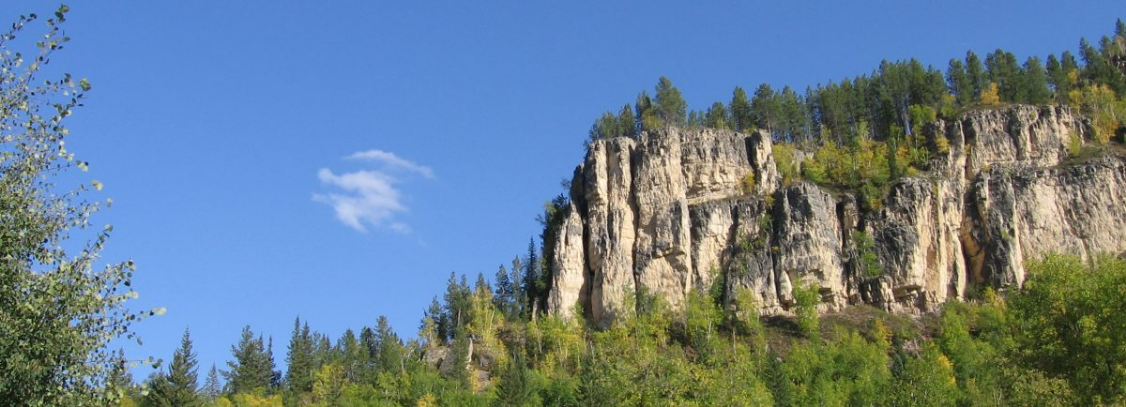What is the texture of the rock cliffs?
Provide a short answer using one word or a brief phrase based on the image.

Rugged